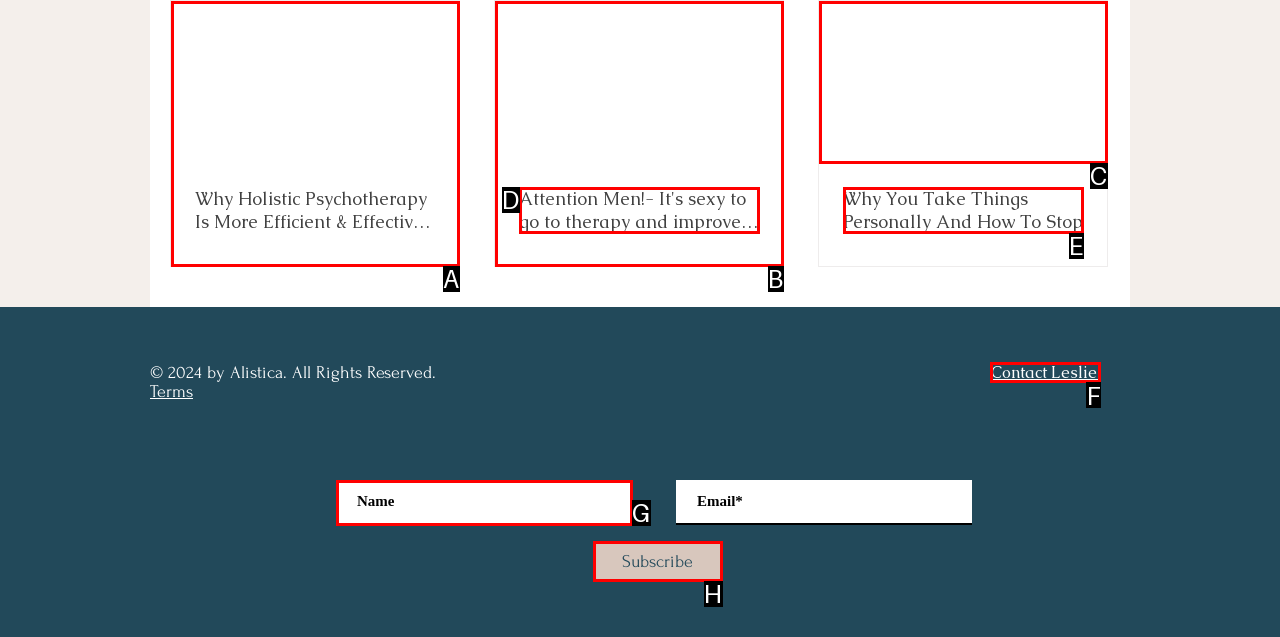Select the appropriate HTML element to click for the following task: Click on the 'Contact Leslie' link
Answer with the letter of the selected option from the given choices directly.

F